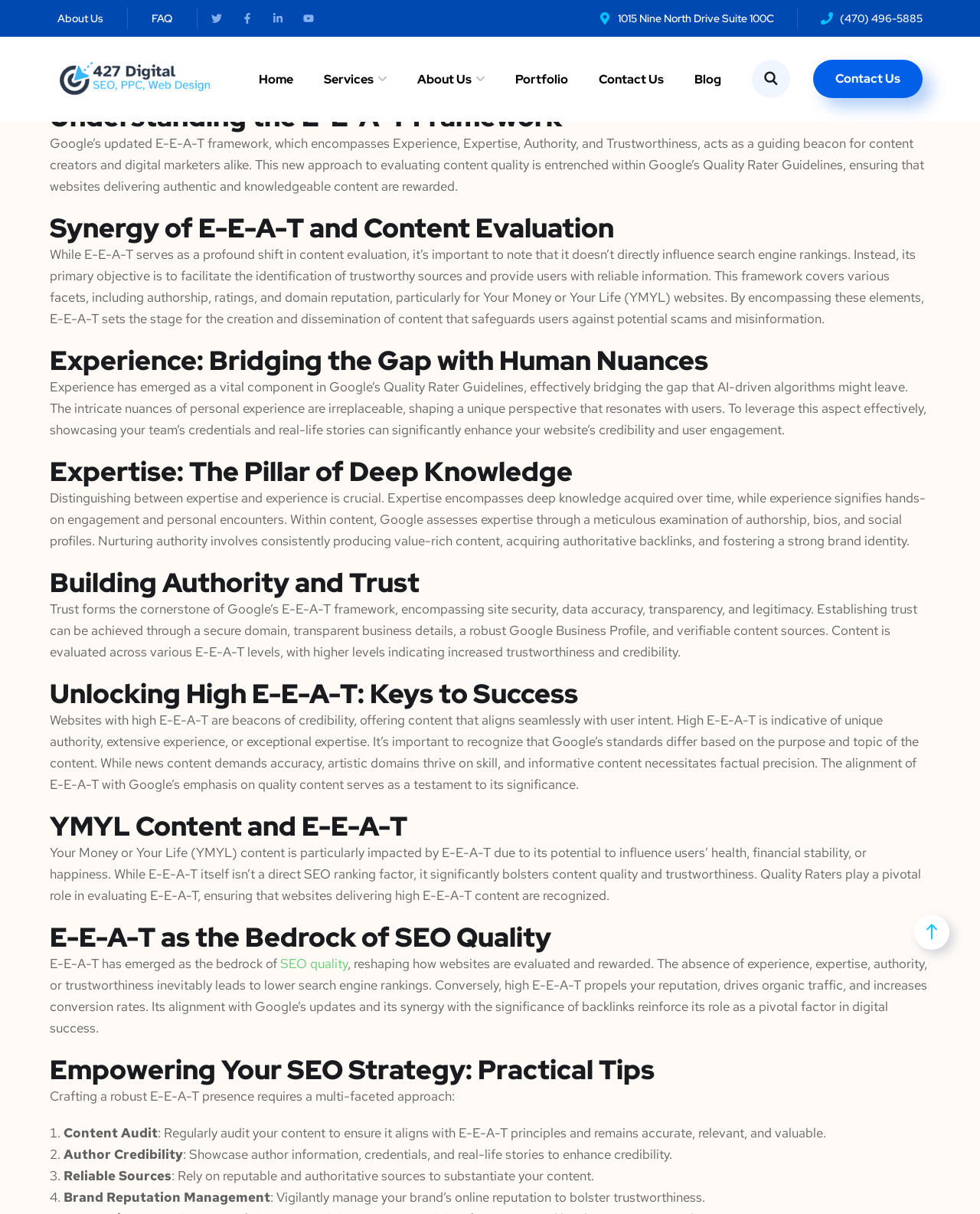Please indicate the bounding box coordinates for the clickable area to complete the following task: "Click on About Us". The coordinates should be specified as four float numbers between 0 and 1, i.e., [left, top, right, bottom].

[0.059, 0.006, 0.105, 0.024]